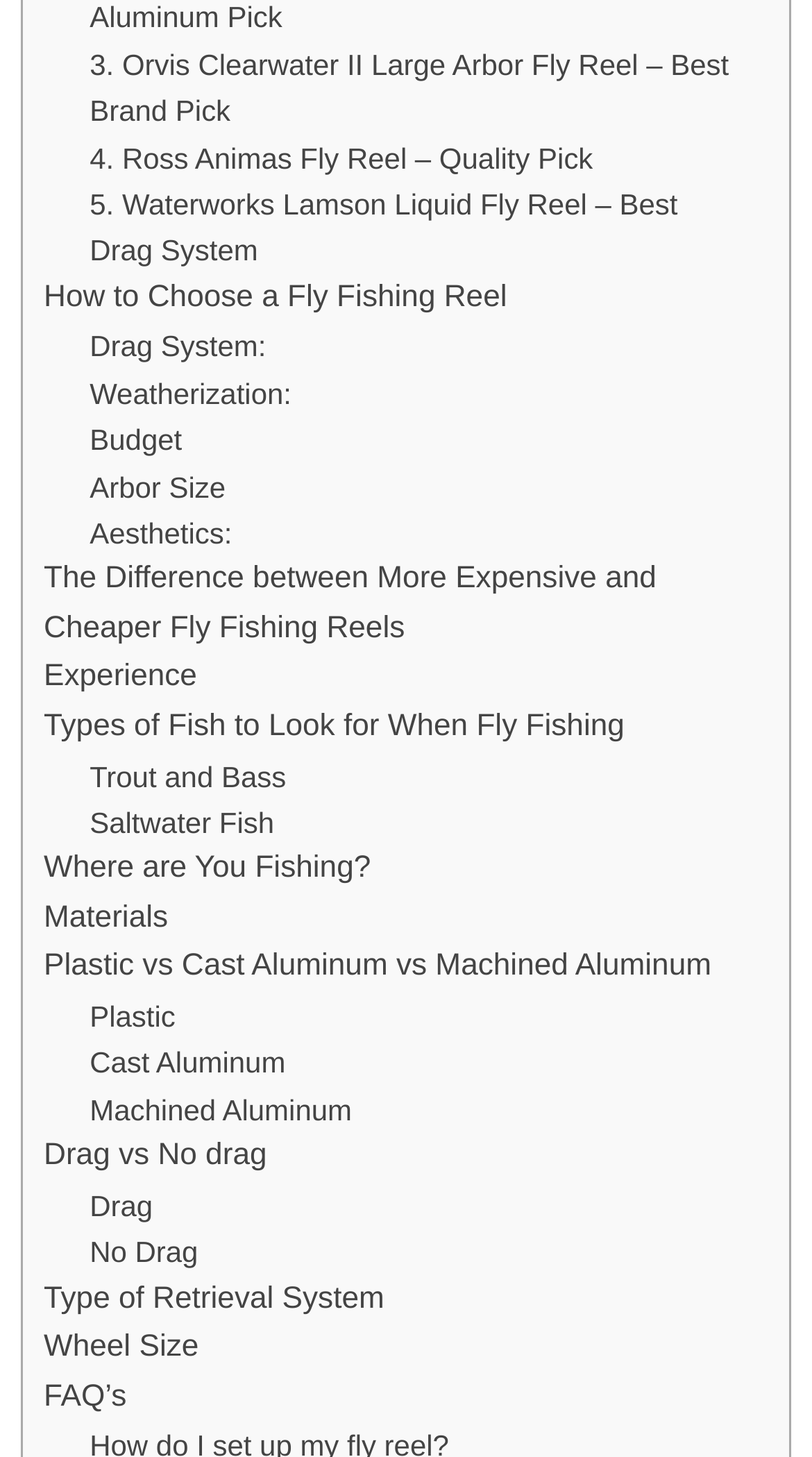What is the factor to consider when choosing a fly fishing reel?
Answer the question with as much detail as you can, using the image as a reference.

One of the factors to consider when choosing a fly fishing reel is the drag system, which is mentioned in the link 'Drag System:' on the webpage.